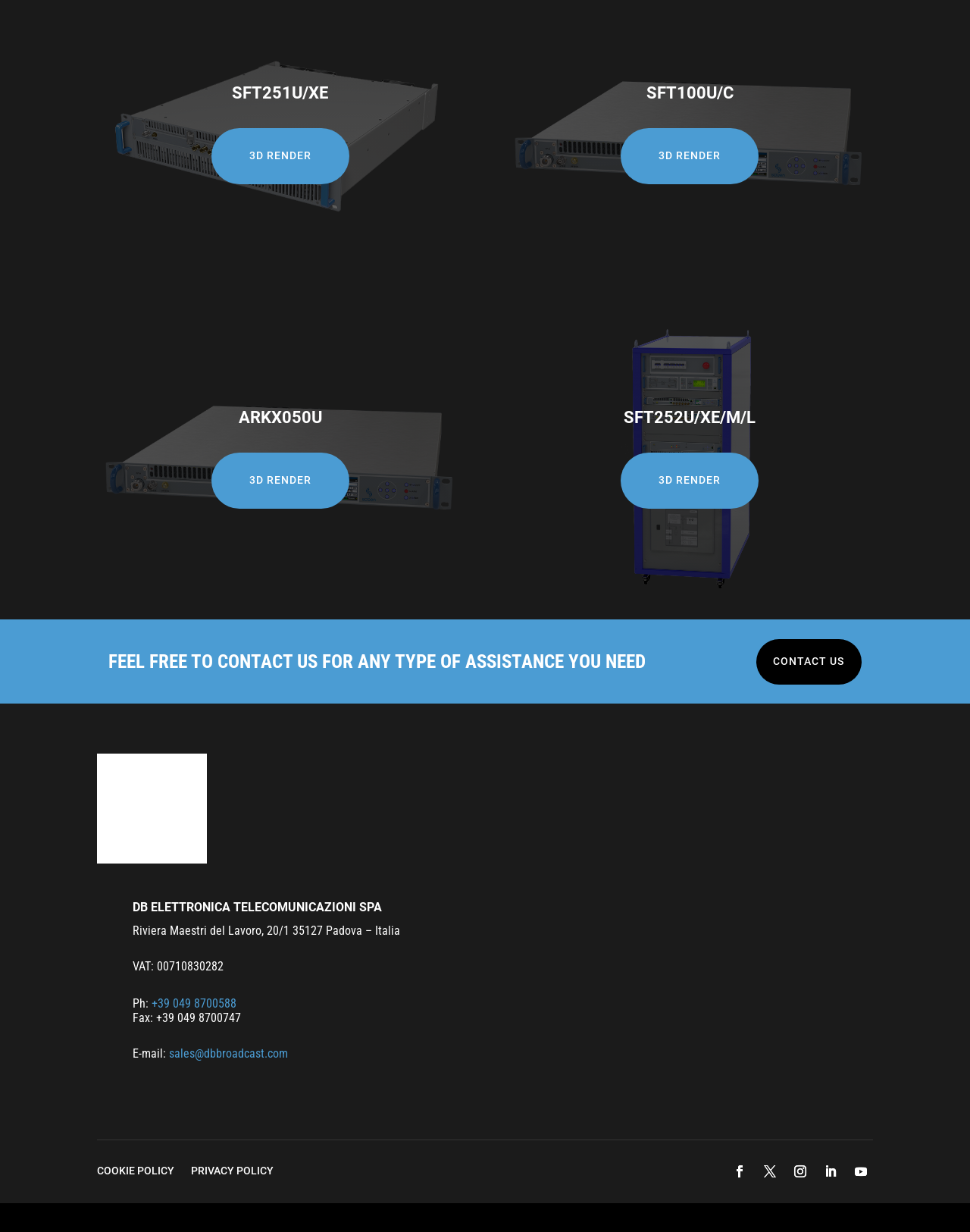Based on the image, give a detailed response to the question: What is the VAT number?

I found the VAT number by looking at the StaticText element with the text 'VAT: 00710830282' which is located inside a LayoutTable element.